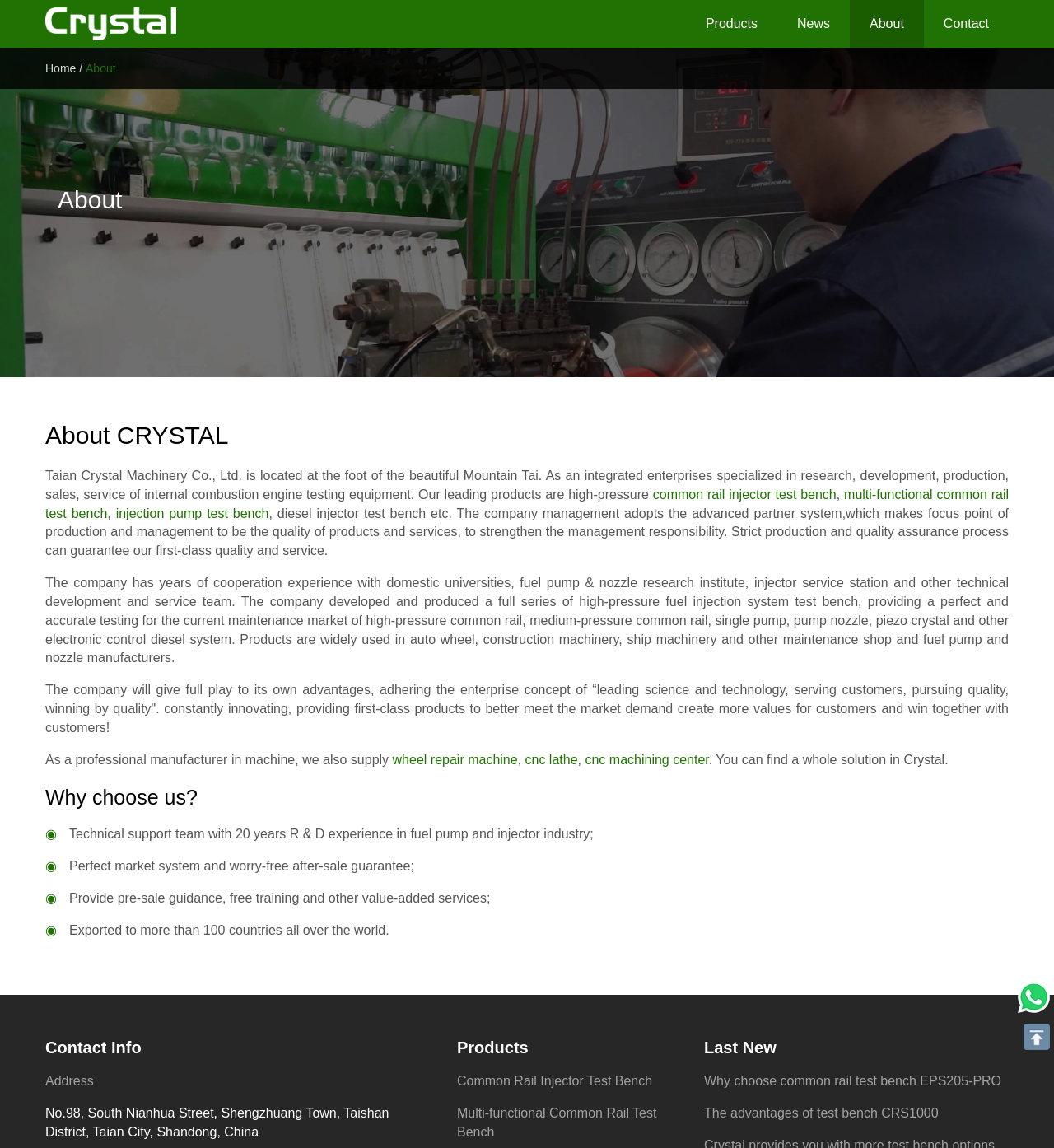Locate the bounding box coordinates of the element that needs to be clicked to carry out the instruction: "Scroll back to the top of the page". The coordinates should be given as four float numbers ranging from 0 to 1, i.e., [left, top, right, bottom].

[0.971, 0.896, 0.996, 0.908]